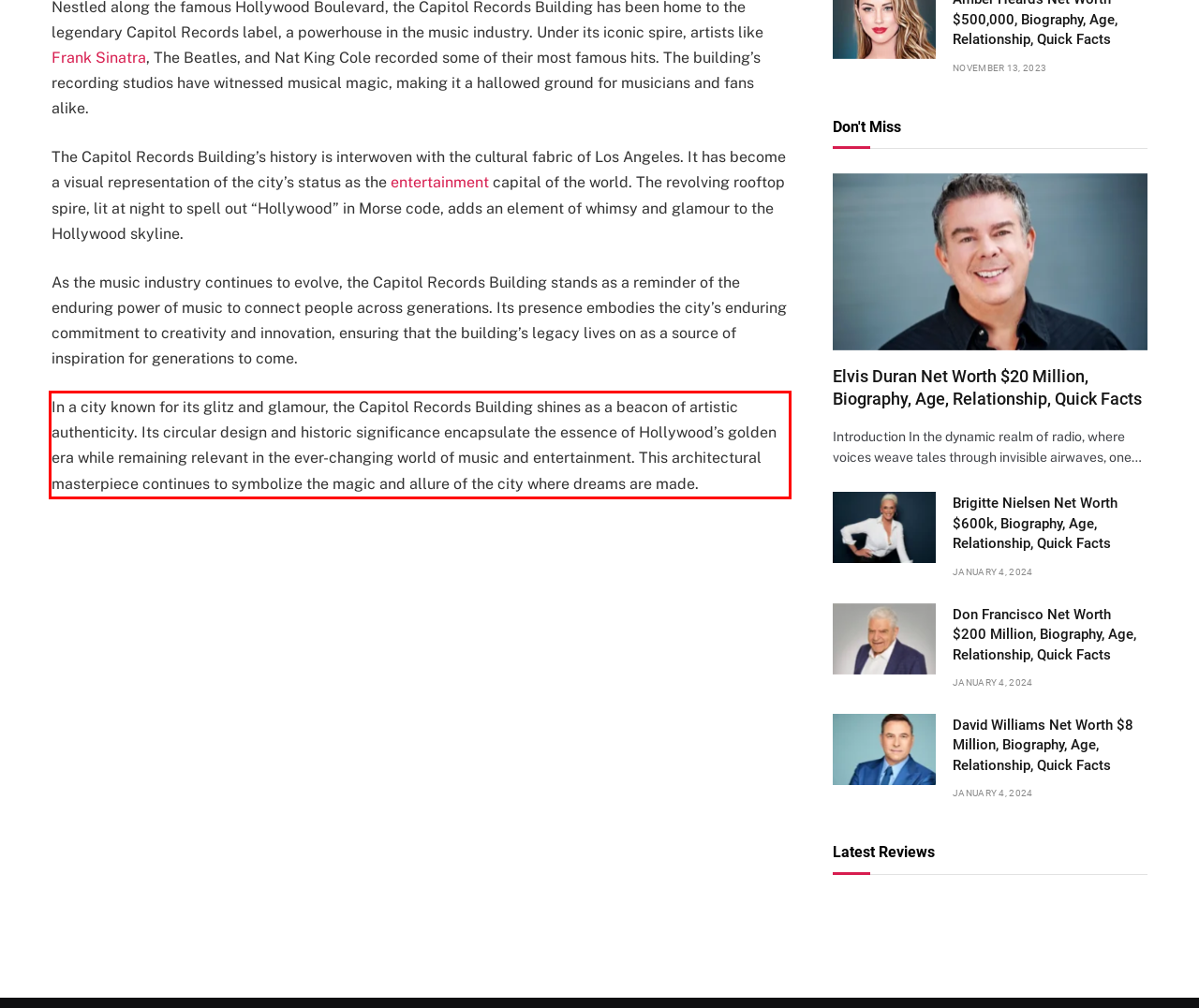Identify and transcribe the text content enclosed by the red bounding box in the given screenshot.

In a city known for its glitz and glamour, the Capitol Records Building shines as a beacon of artistic authenticity. Its circular design and historic significance encapsulate the essence of Hollywood’s golden era while remaining relevant in the ever-changing world of music and entertainment. This architectural masterpiece continues to symbolize the magic and allure of the city where dreams are made.